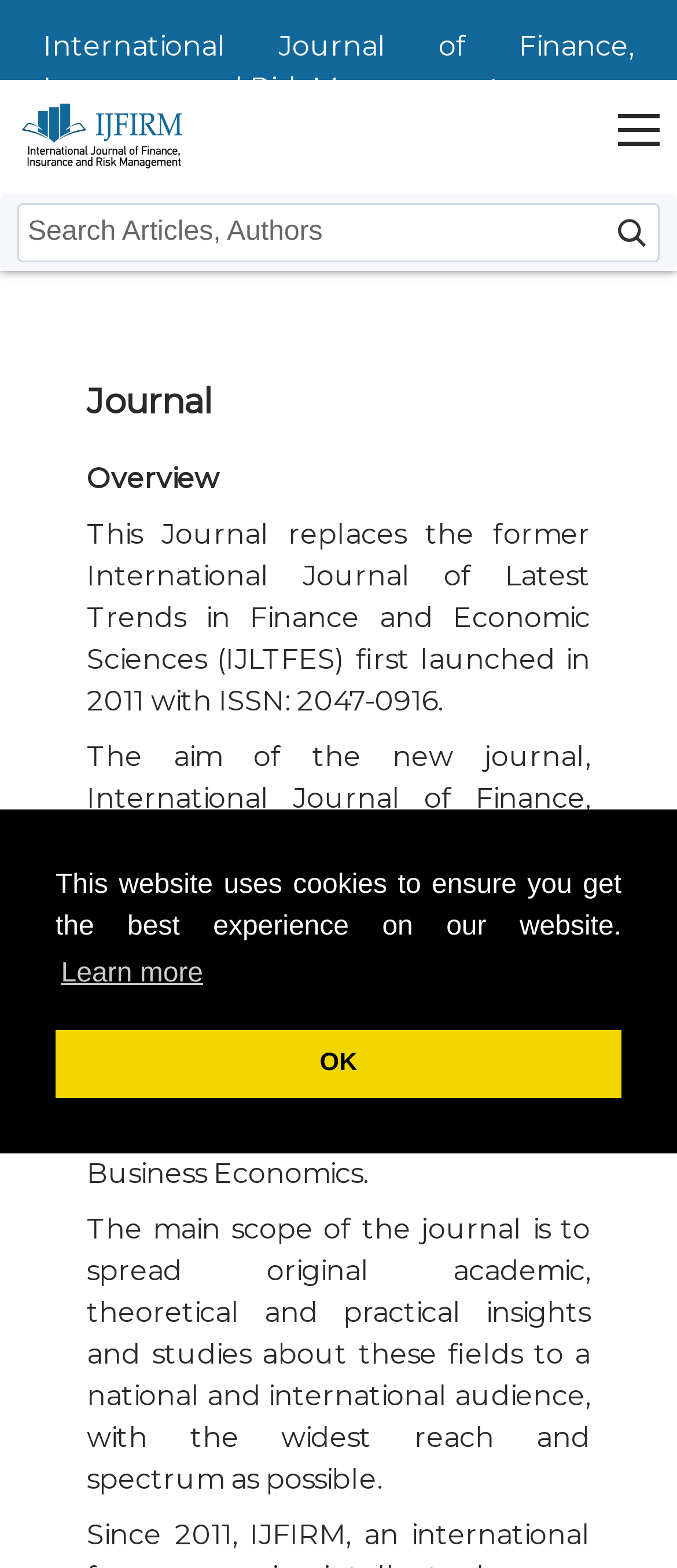Using the provided element description: "Copyright and Open Access", determine the bounding box coordinates of the corresponding UI element in the screenshot.

[0.0, 0.602, 1.0, 0.653]